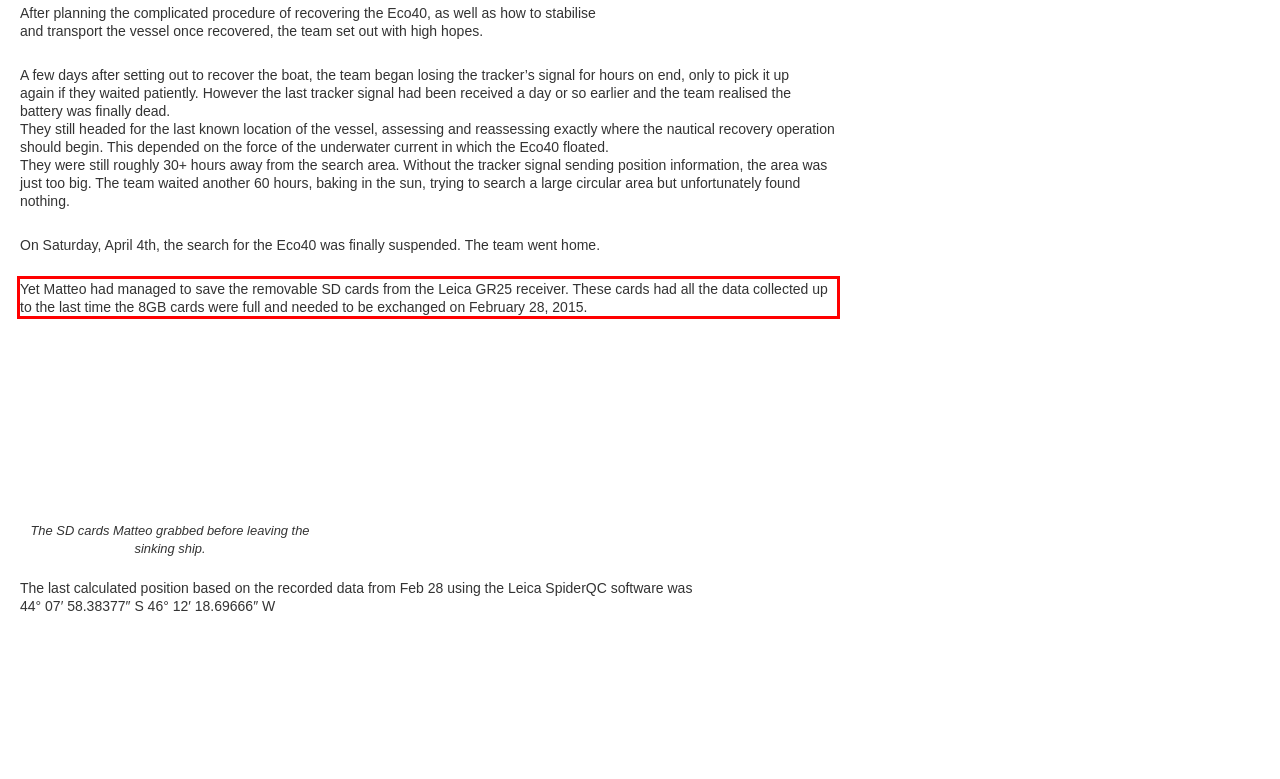You have a webpage screenshot with a red rectangle surrounding a UI element. Extract the text content from within this red bounding box.

Yet Matteo had managed to save the removable SD cards from the Leica GR25 receiver. These cards had all the data collected up to the last time the 8GB cards were full and needed to be exchanged on February 28, 2015.